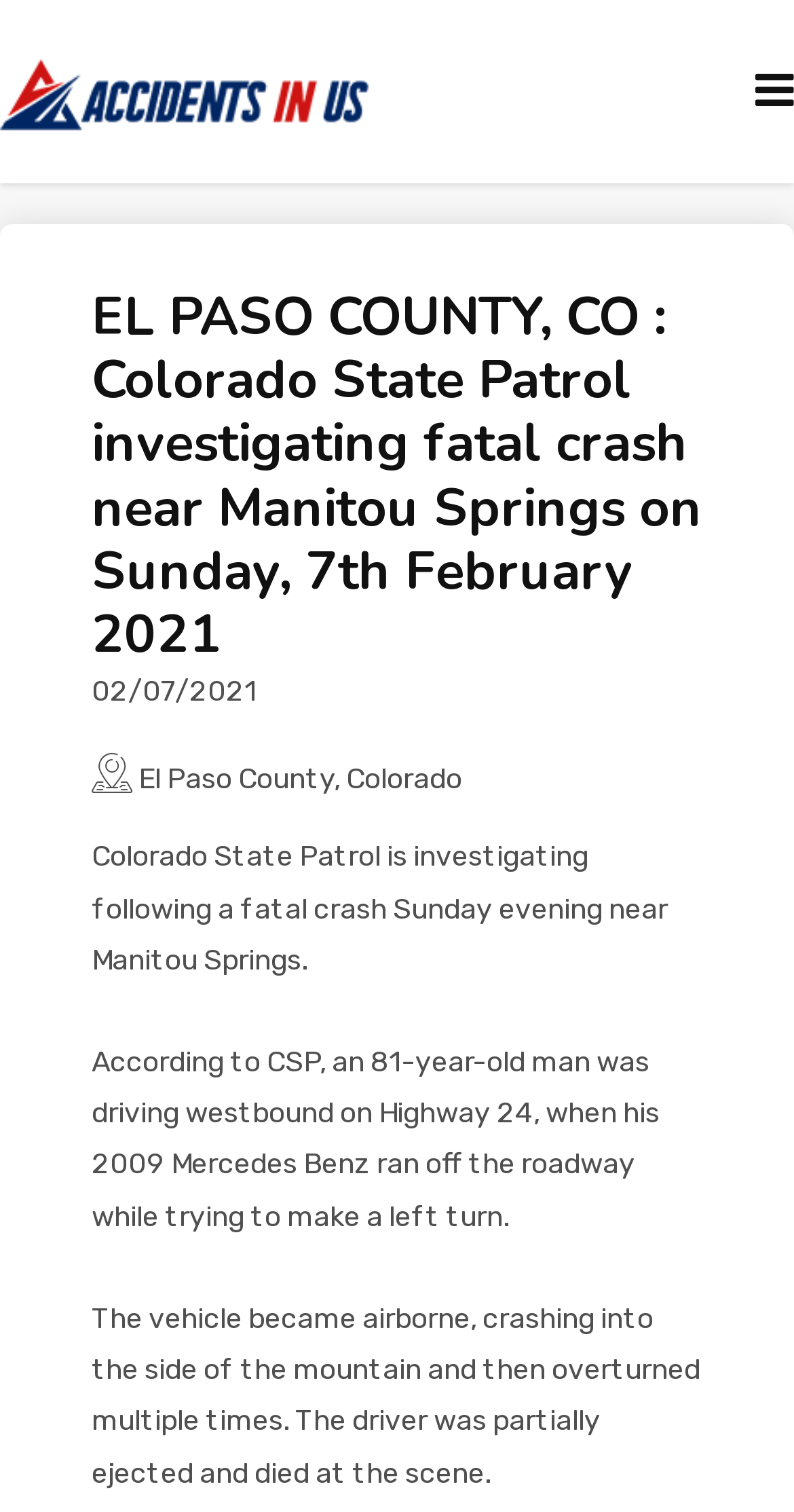Identify the bounding box coordinates of the HTML element based on this description: "Accidents".

[0.0, 0.216, 1.0, 0.31]